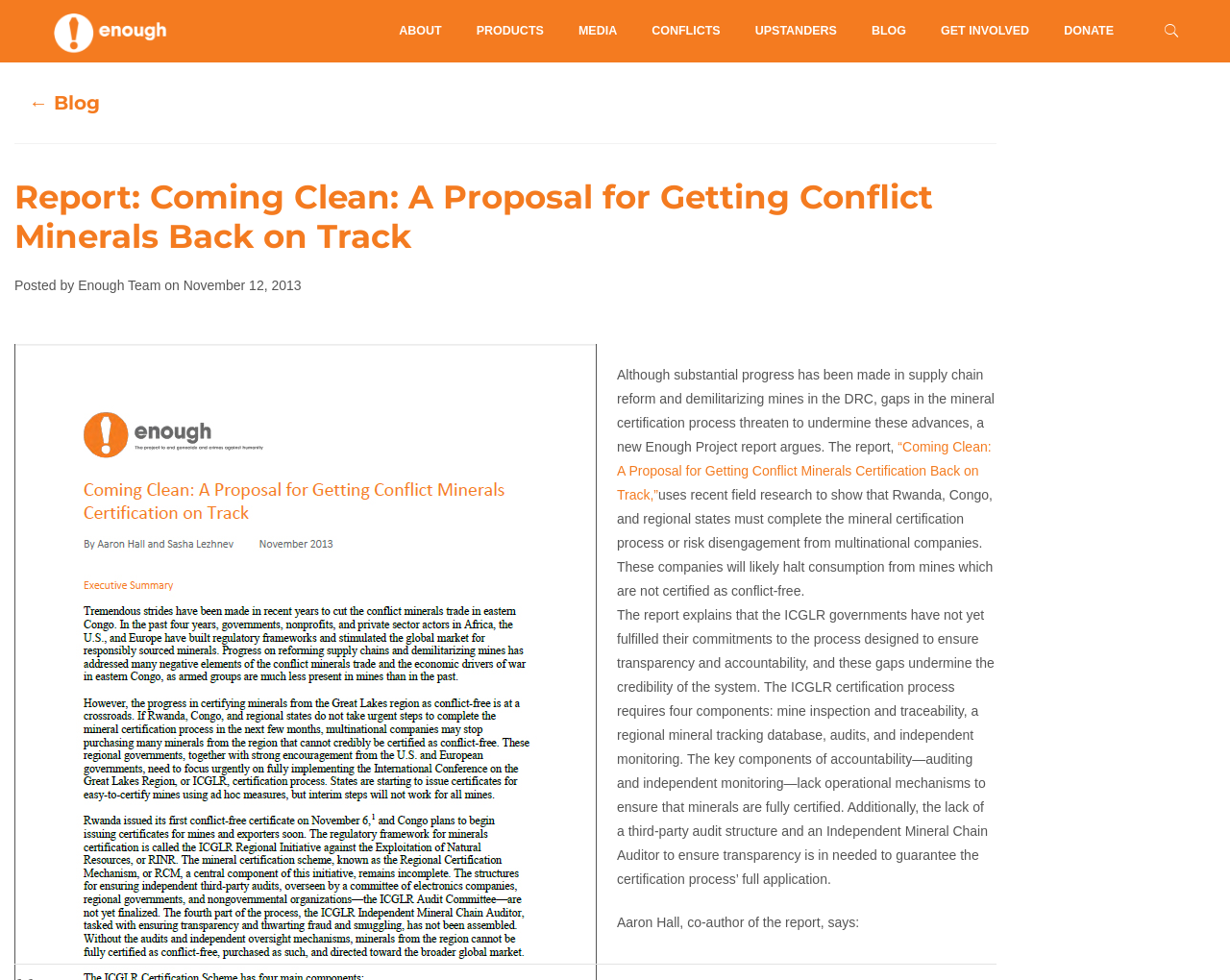Please mark the clickable region by giving the bounding box coordinates needed to complete this instruction: "Visit the 'BLOG' page".

[0.694, 0.0, 0.751, 0.064]